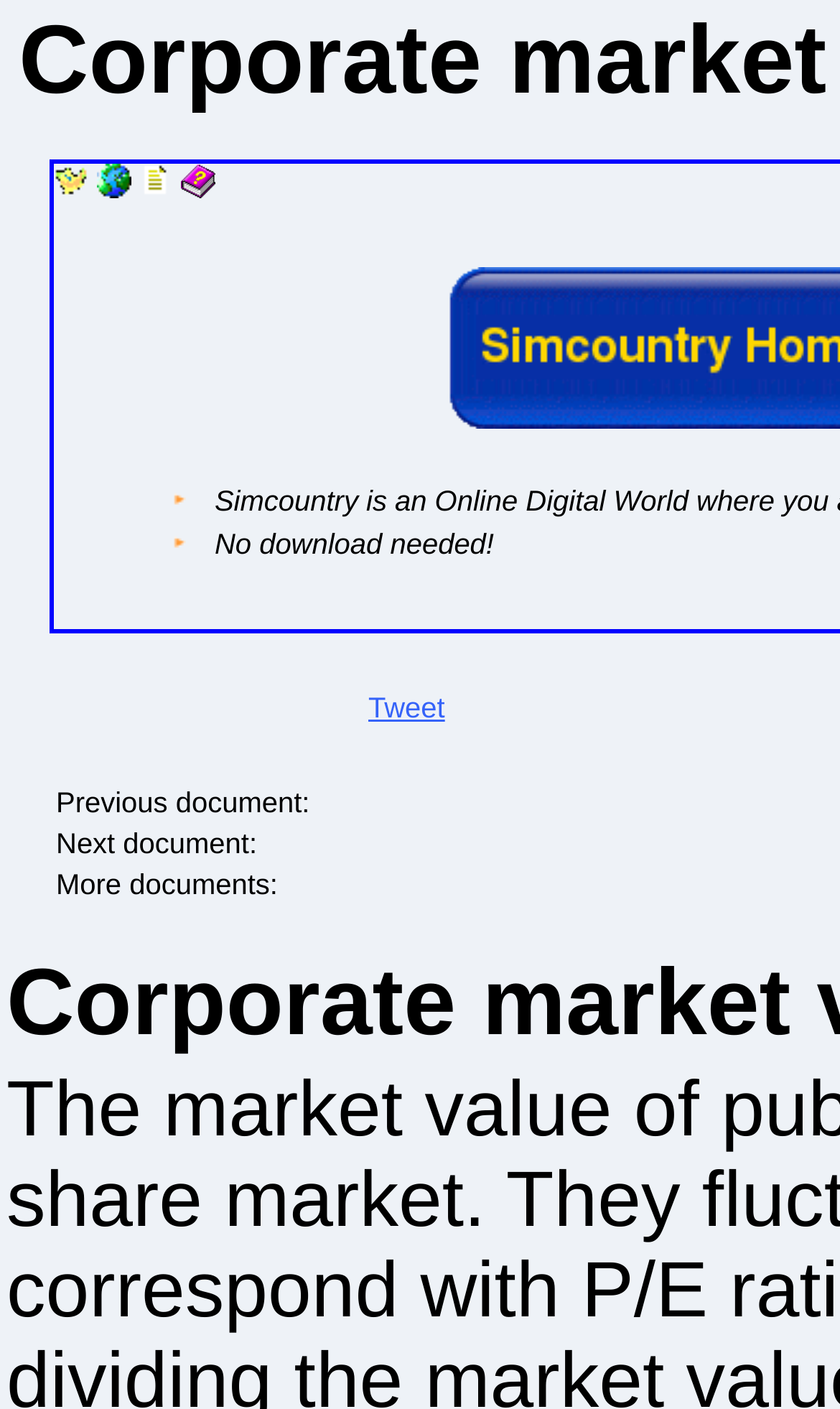Please identify and generate the text content of the webpage's main heading.

Corporate market value - public corporations